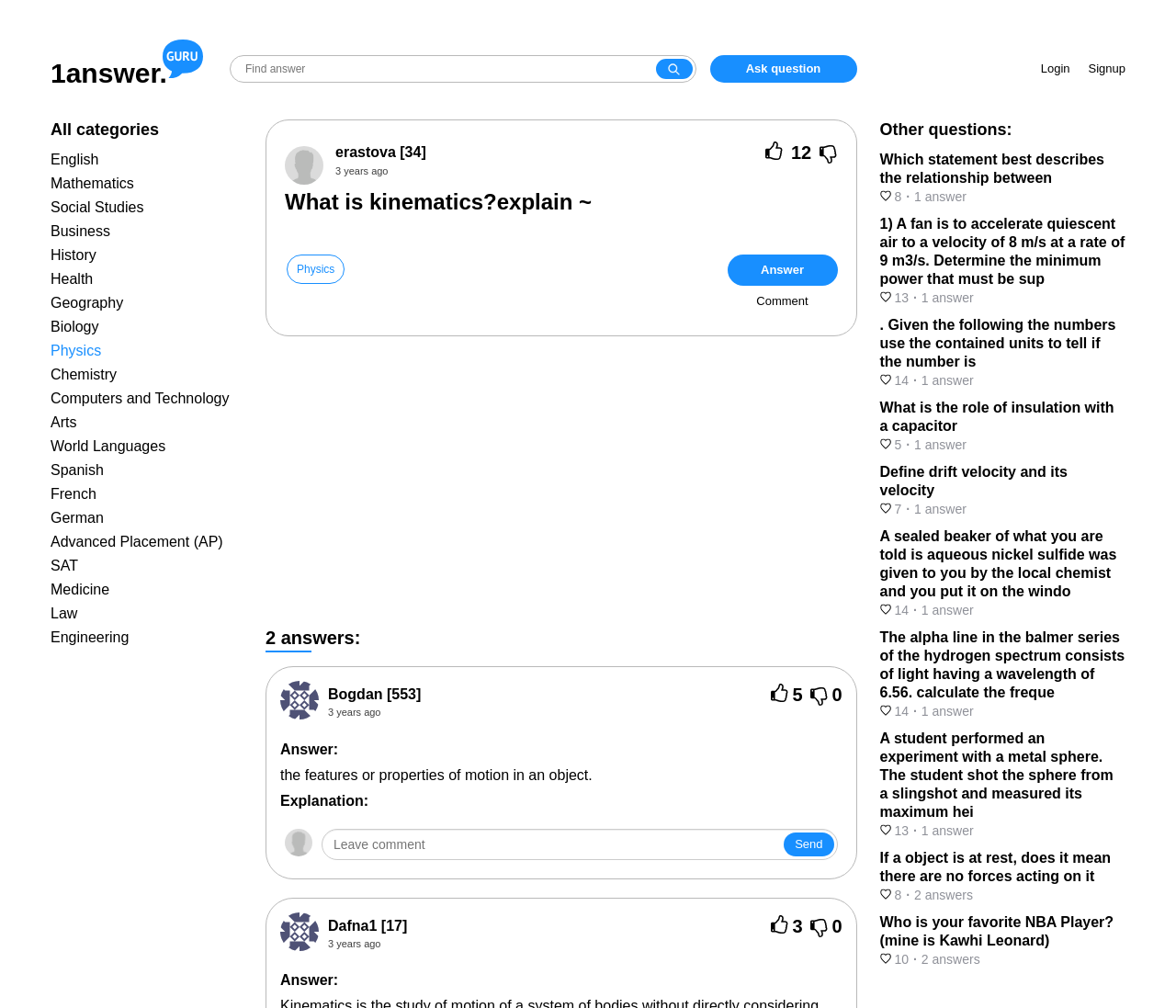What is the purpose of the textbox at the bottom of the webpage?
Refer to the image and provide a concise answer in one word or phrase.

Leave a comment